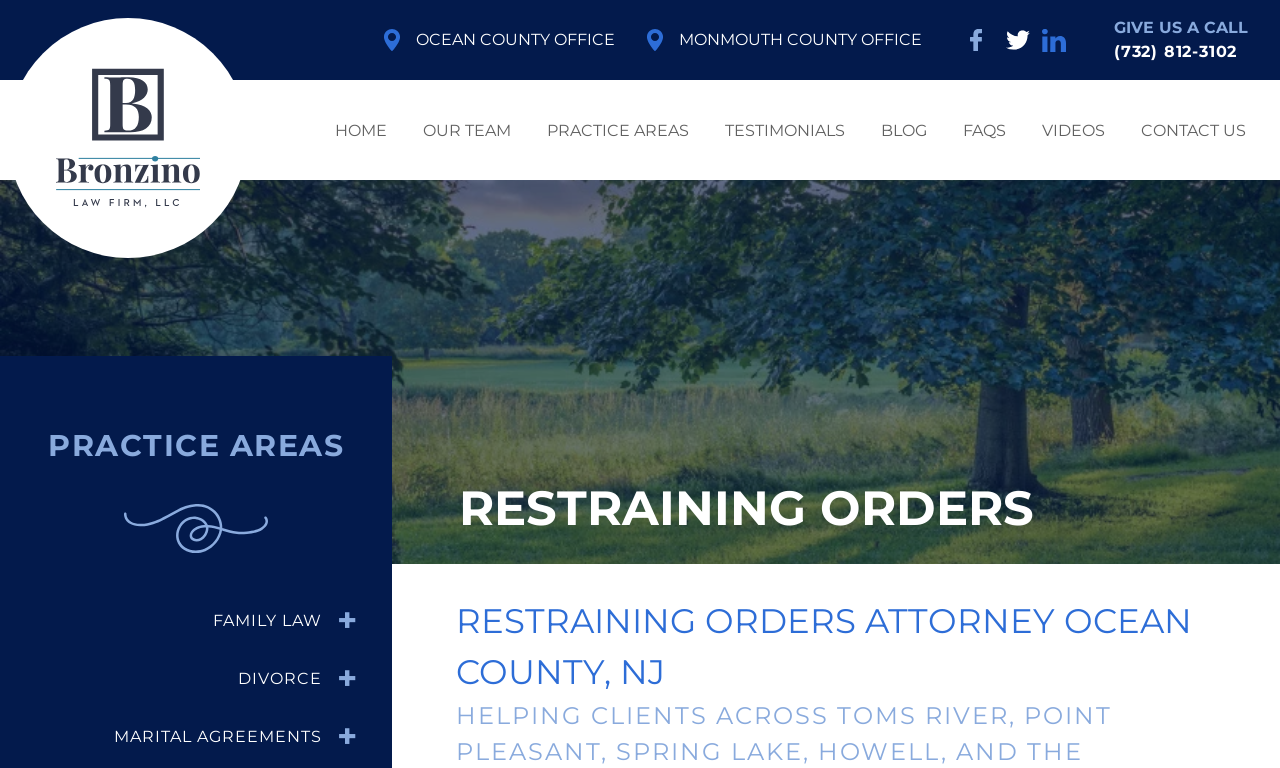Look at the image and write a detailed answer to the question: 
How many offices does the law firm have?

I found the number of offices by looking at the top of the webpage, where there are two links labeled 'OCEAN COUNTY OFFICE' and 'MONMOUTH COUNTY OFFICE', indicating that the law firm has two offices.